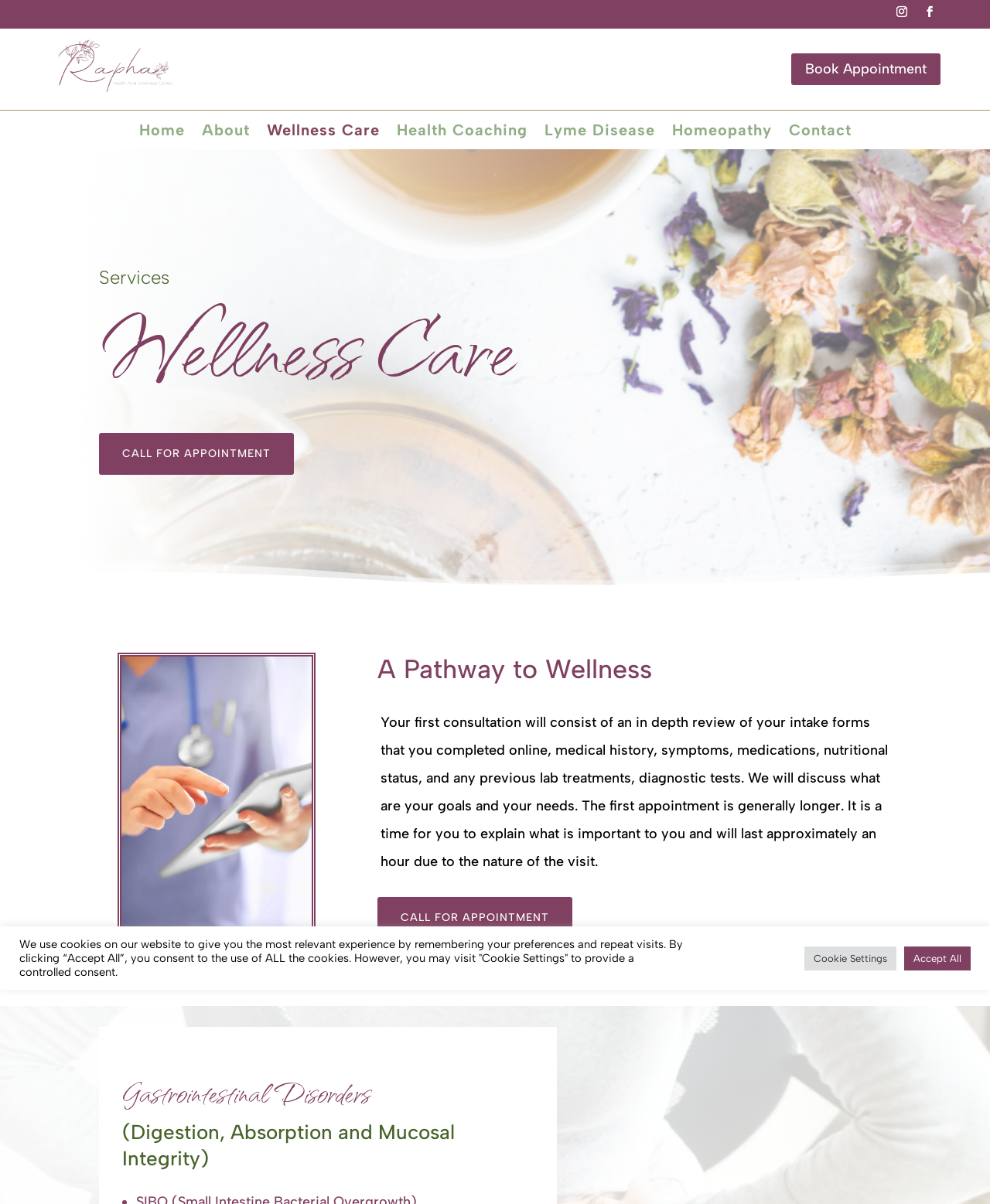What is the name of the health and wellness center?
Use the image to answer the question with a single word or phrase.

Rapha Health and Wellness Center